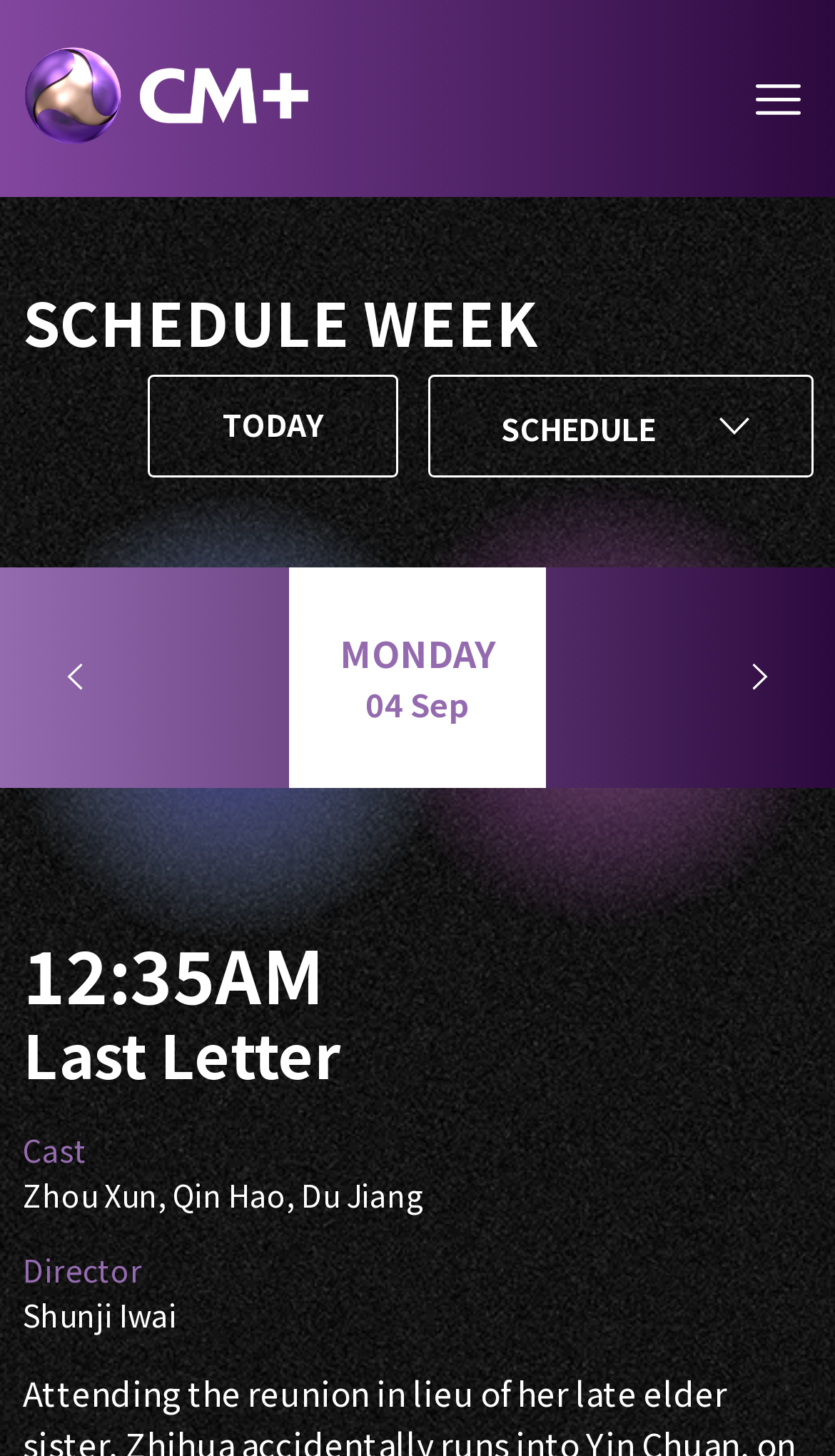Given the following UI element description: "alt="CMPLUS-TV"", find the bounding box coordinates in the webpage screenshot.

[0.027, 0.05, 0.473, 0.079]